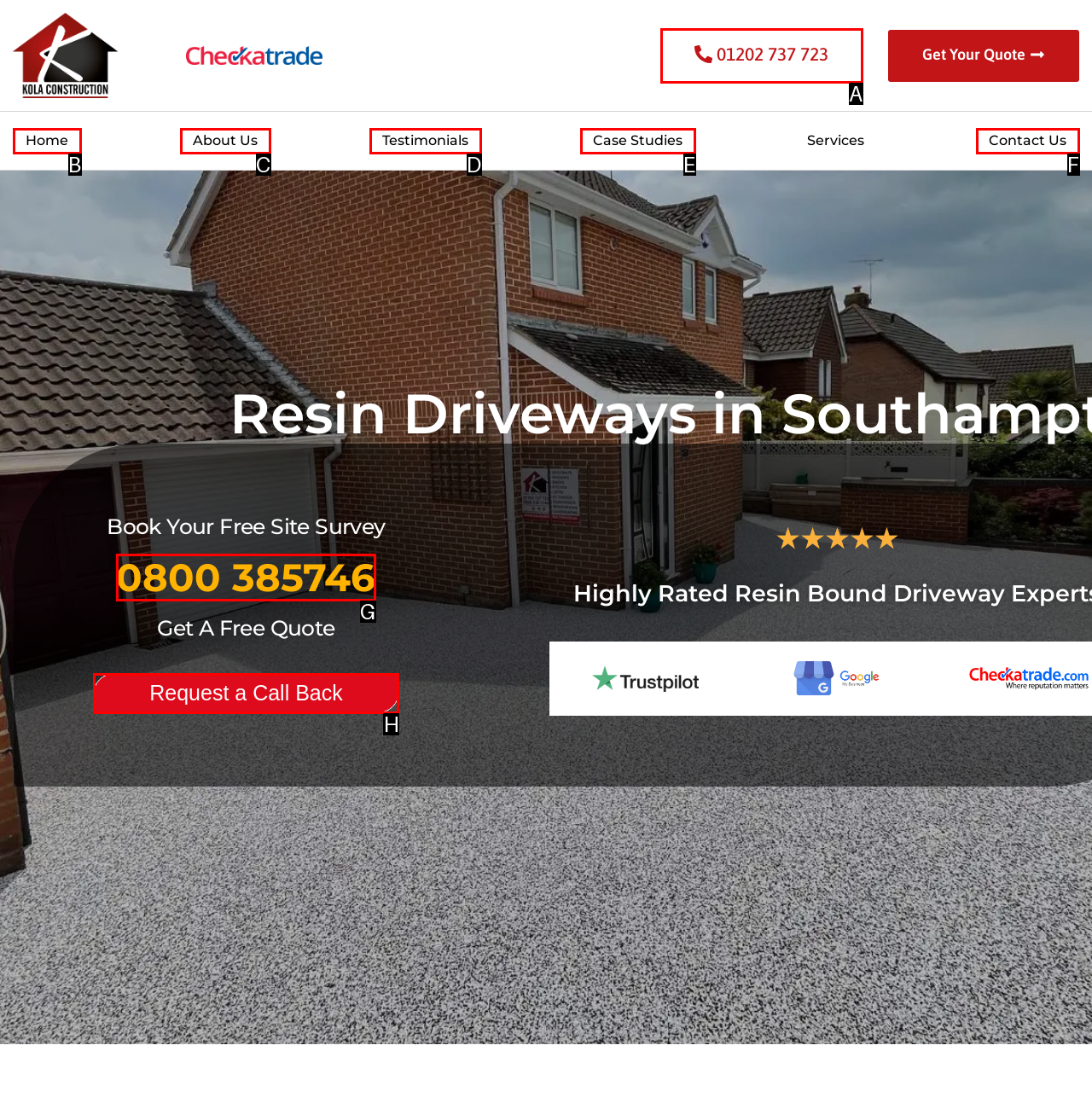Given the description: Testimonials, determine the corresponding lettered UI element.
Answer with the letter of the selected option.

D